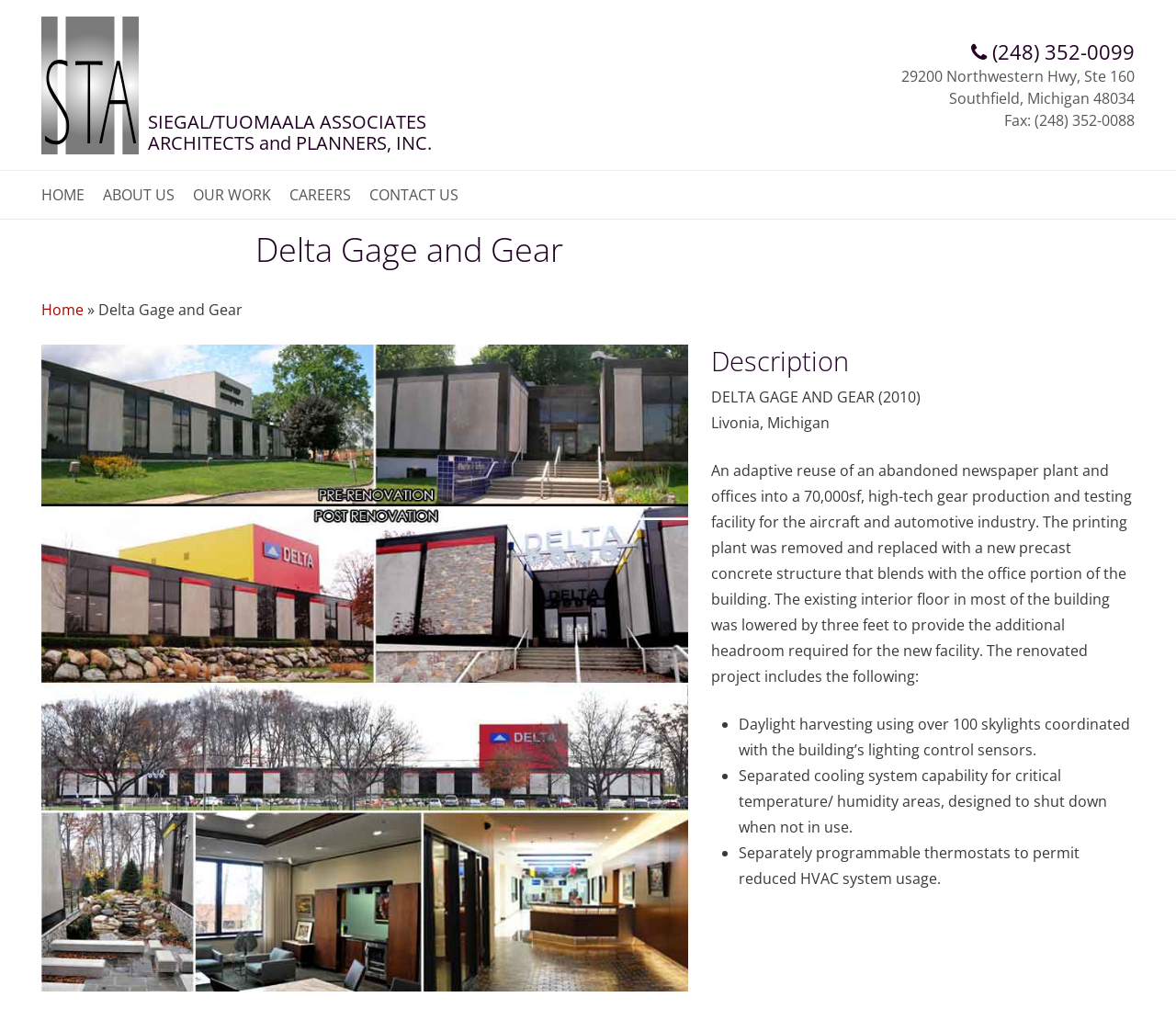Determine the bounding box coordinates for the HTML element described here: "About Us".

[0.088, 0.181, 0.148, 0.201]